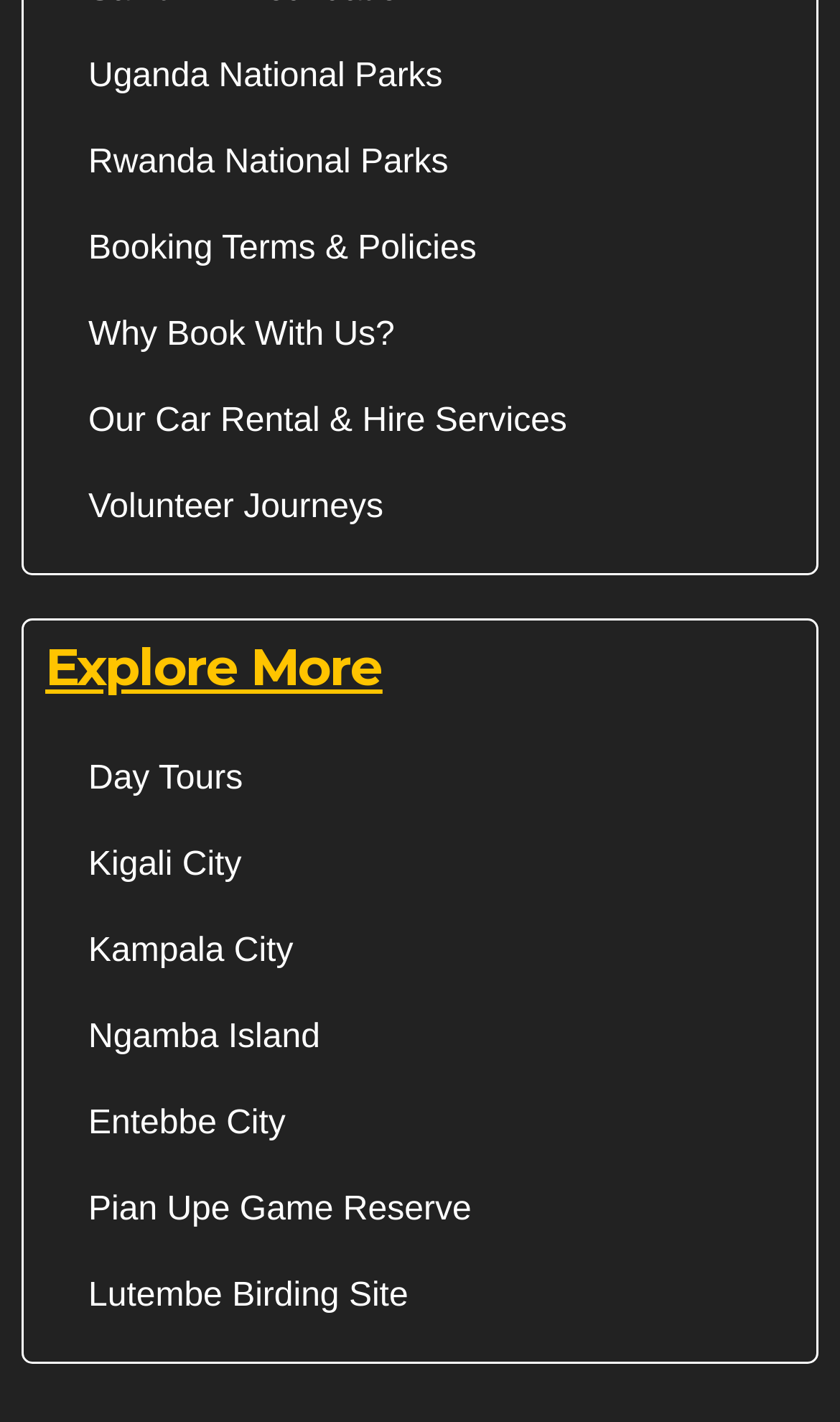How many city links are listed under 'Explore More'?
Based on the image, give a concise answer in the form of a single word or short phrase.

4